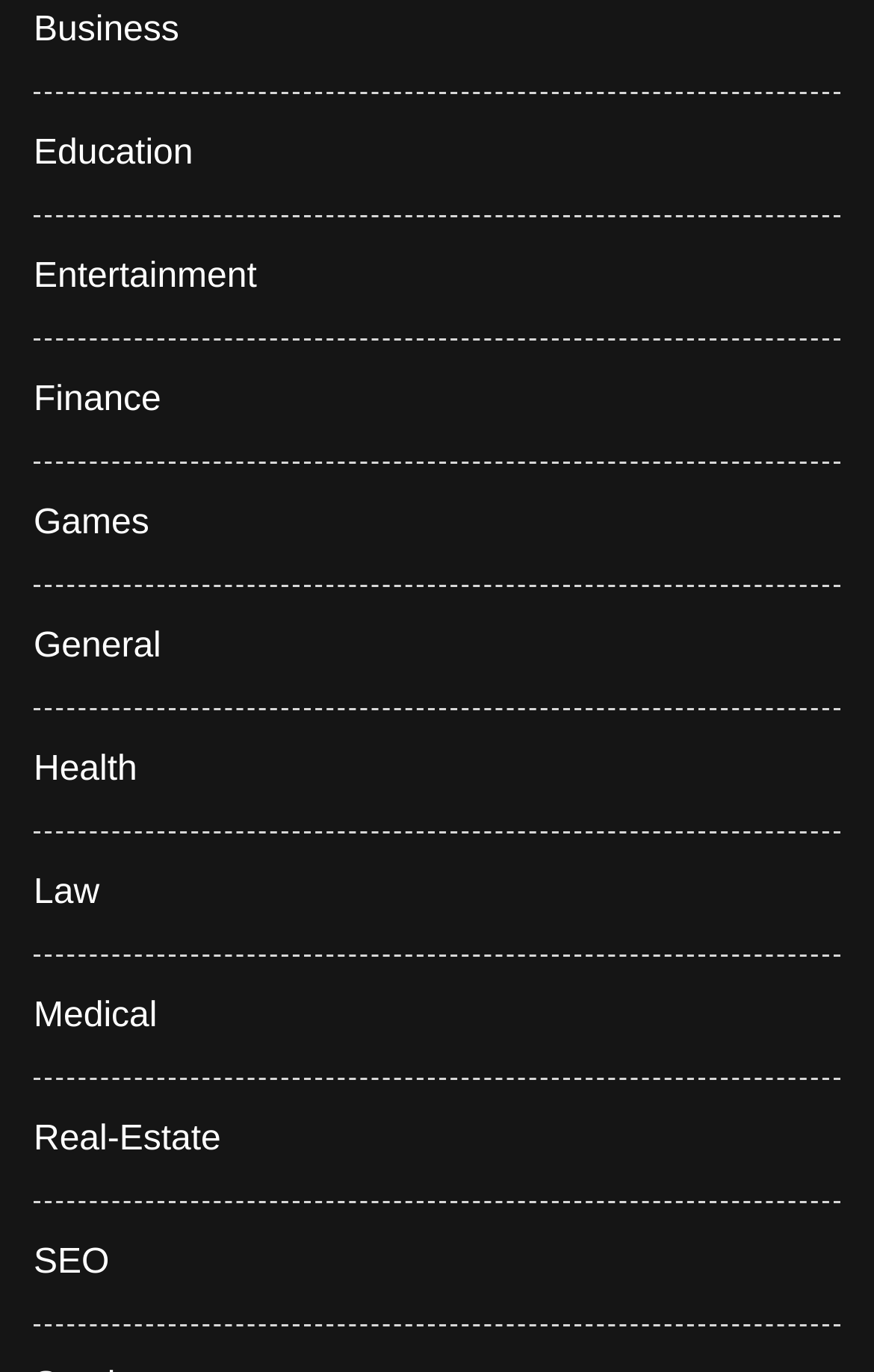Provide the bounding box coordinates of the HTML element described by the text: "SEO". The coordinates should be in the format [left, top, right, bottom] with values between 0 and 1.

[0.038, 0.906, 0.125, 0.933]